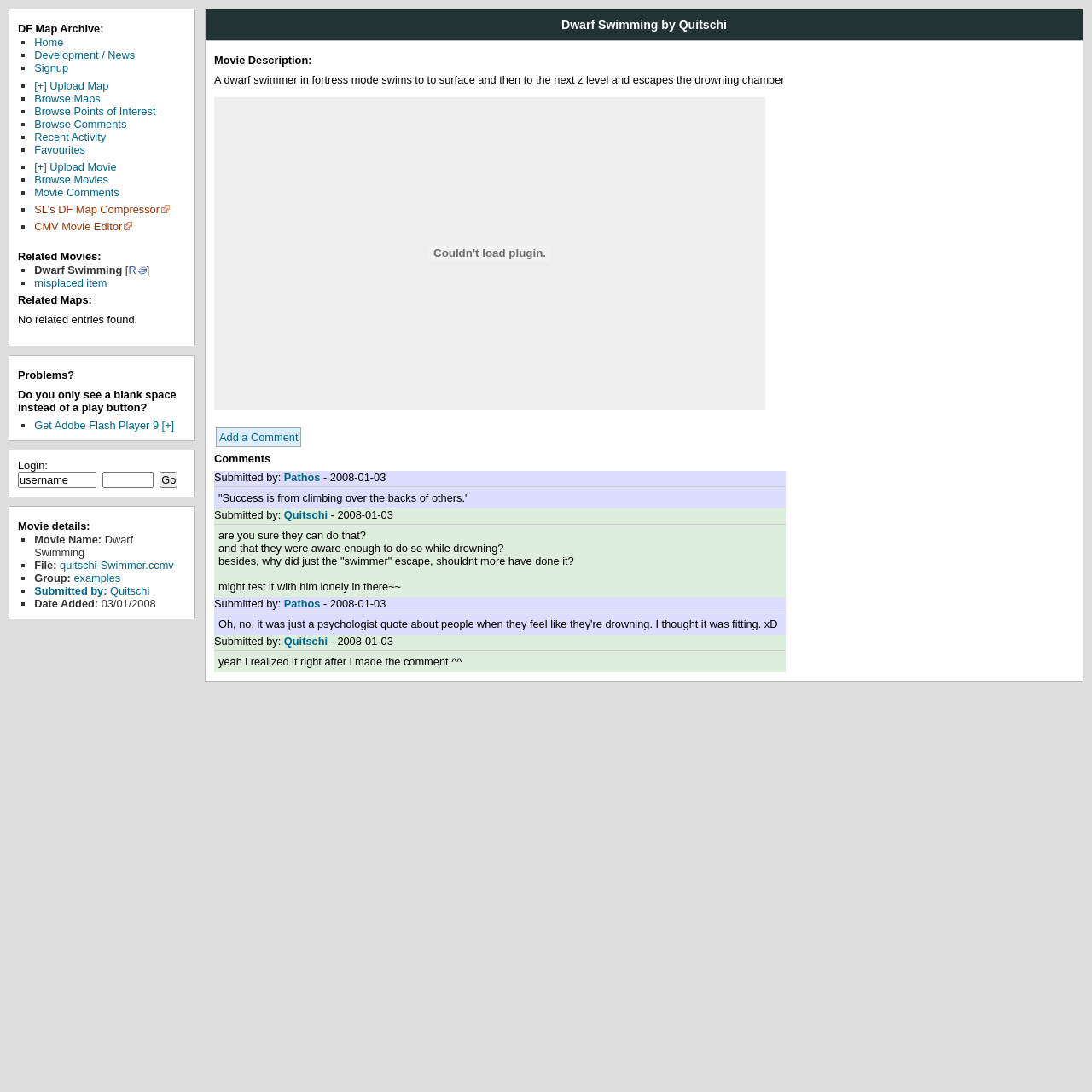Based on the element description quitschi-Swimmer.ccmv, identify the bounding box of the UI element in the given webpage screenshot. The coordinates should be in the format (top-left x, top-left y, bottom-right x, bottom-right y) and must be between 0 and 1.

[0.055, 0.512, 0.159, 0.524]